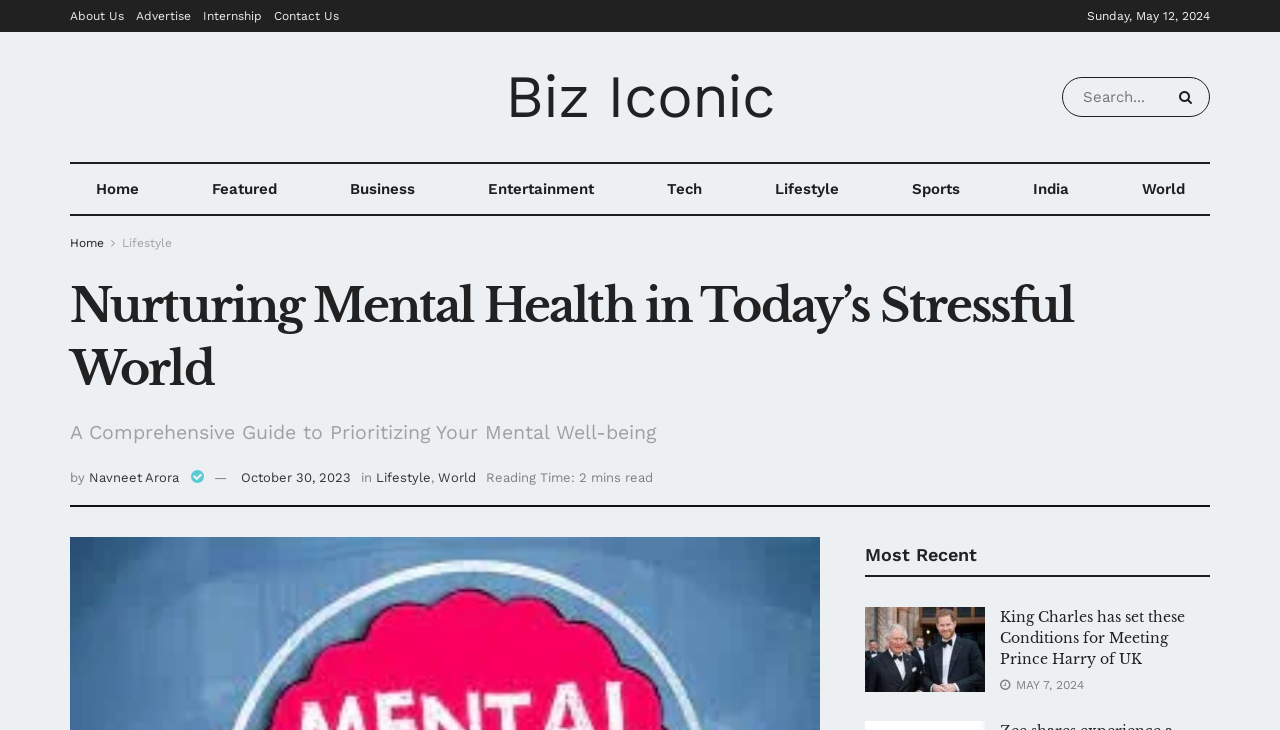Provide the bounding box coordinates of the HTML element this sentence describes: "October 30, 2023". The bounding box coordinates consist of four float numbers between 0 and 1, i.e., [left, top, right, bottom].

[0.188, 0.644, 0.274, 0.665]